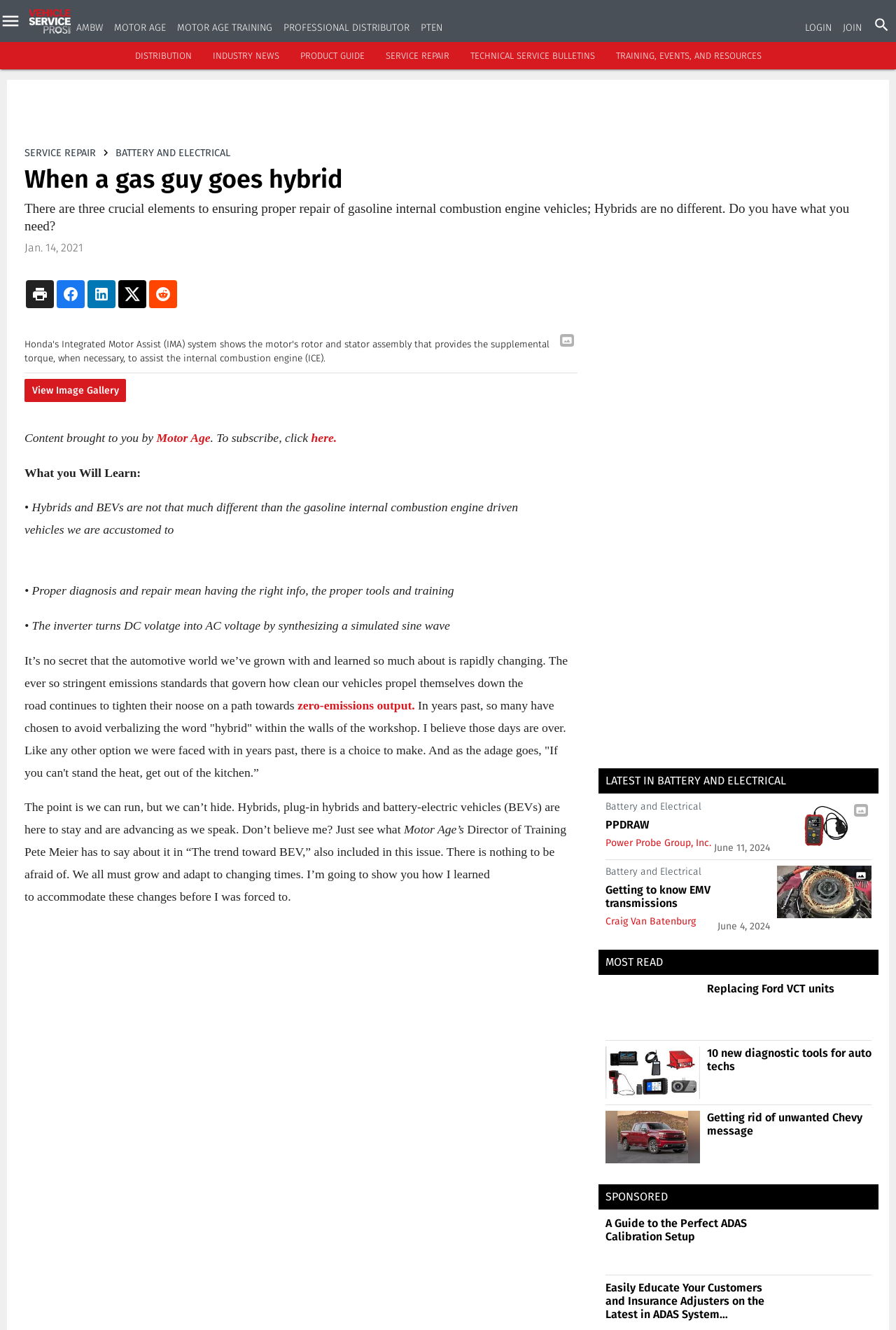Kindly respond to the following question with a single word or a brief phrase: 
What is the name of the publication that brought the content?

Motor Age